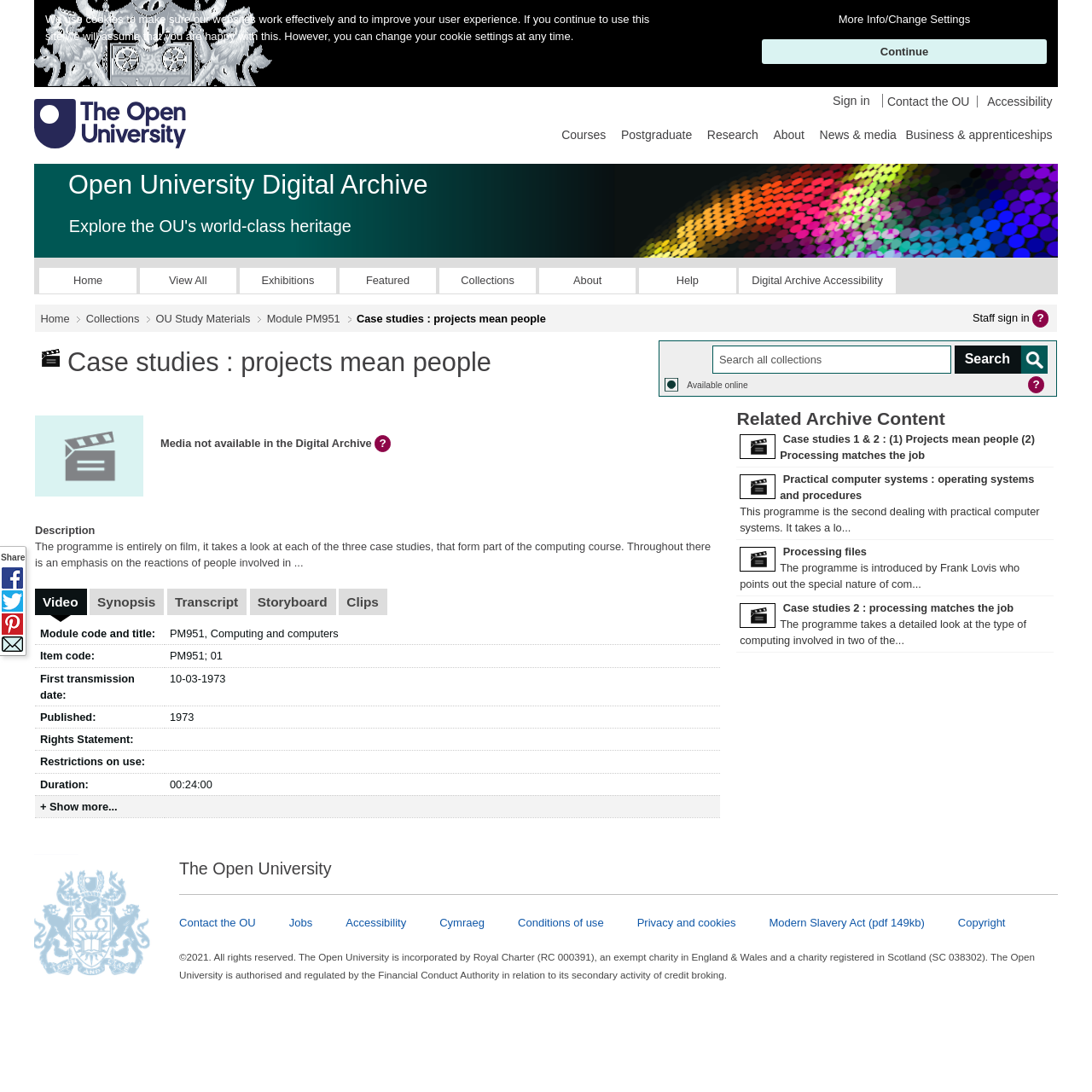Provide a thorough summary of the webpage.

The webpage is from the Open University Digital Archive, and it appears to be a case study page focused on projects related to people. At the top of the page, there is a cookie notification banner with links to "More Info/Change Settings" and "Continue". Below this, there are links to "Skip to content", "The Open University", and "Sign in". 

On the top-left side, there is a navigation menu with links to "Courses", "Postgraduate", "Research", "About", "News & media", and "Business & apprenticeships". Below this, there is a secondary navigation menu with links to "Home", "View All", "Exhibitions", "Featured", "Collections", "About", and "Help". 

On the right side of the page, there are social media links to Facebook, Twitter, Pinterest, and an email icon. Below this, there is a search bar with a button to search all collections. 

The main content of the page is divided into sections. The first section has a video content image and a heading "Case studies : projects mean people". Below this, there is a description of the programme, which is entirely on film and focuses on three case studies that form part of the computing course. 

The next section has a grid with information about the module, including the module code and title, item code, first transmission date, published date, and rights statement. 

Throughout the page, there are various links and buttons, including a link to remove a filter for items with content available online, a question mark icon, and a "Video" link.